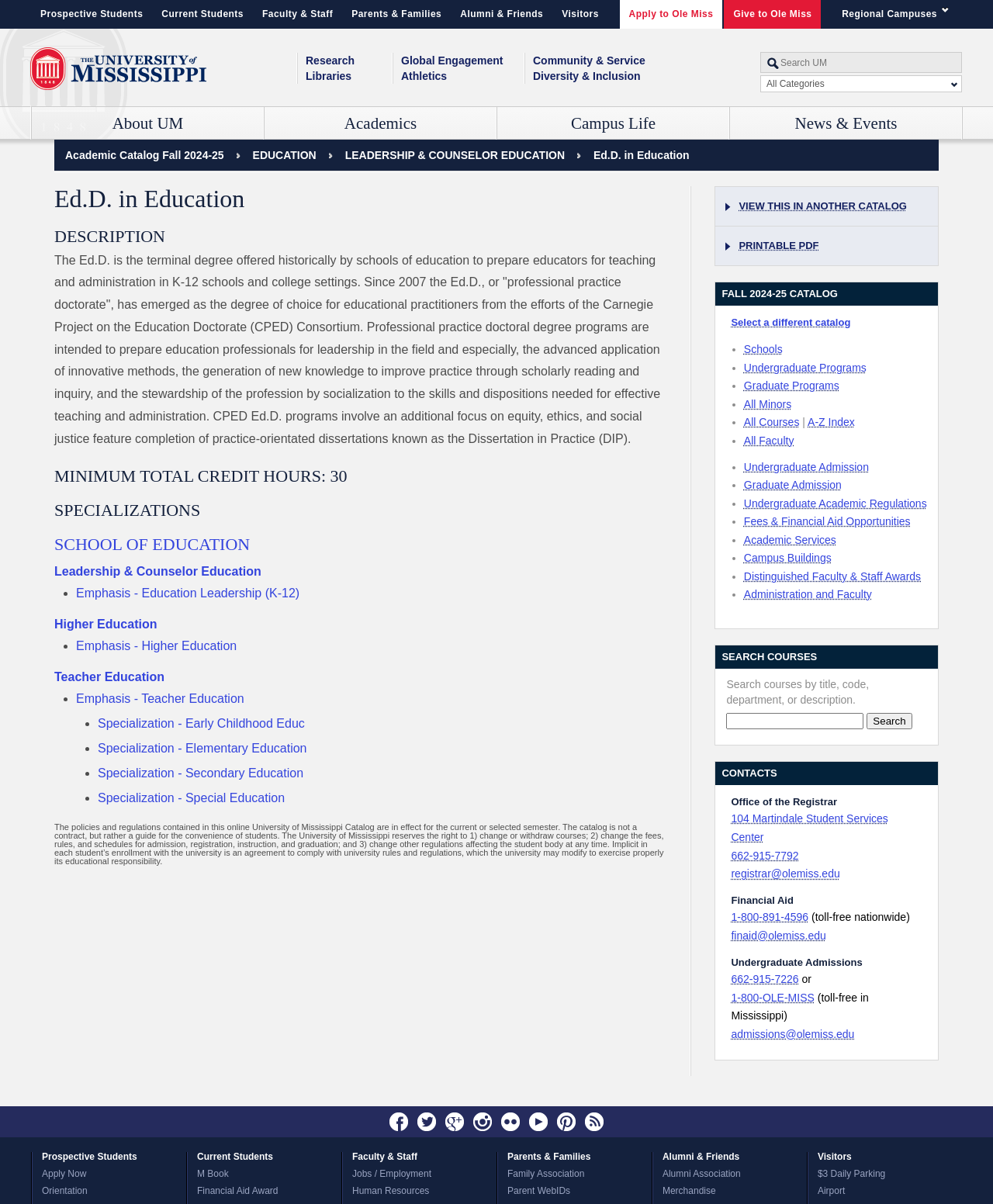Generate a thorough caption detailing the webpage content.

The webpage is about the University of Mississippi, specifically the Ed.D. in Education program. At the top, there is a navigation section with links to other campuses and constituencies, followed by a university logo and a search box. Below the search box, there are several headings that categorize the content of the webpage, including "About UM", "Academics", "Campus Life", "News & Events", "Research", "Global Engagement", "Community & Service", "Libraries", "Athletics", and "Diversity & Inclusion". 

Under these headings, there are multiple links to various pages related to the university, such as contact information, mission and vision statements, facts and statistics, and strategic plans. There is also a section dedicated to the university's schools and colleges, including the College of Liberal Arts, School of Engineering, Graduate School, and others. Each school and college has its own link to a separate webpage.

The layout of the webpage is organized, with clear headings and concise text. The links are grouped into categories, making it easy to navigate and find specific information. The university logo is prominently displayed at the top, and the search box is easily accessible. Overall, the webpage provides a comprehensive overview of the University of Mississippi and its programs.